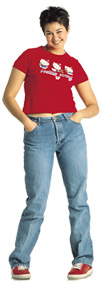Give a detailed account of the visual content in the image.

The image showcases a young woman standing confidently with her hands in the pockets of her blue jeans. She wears a bright red T-shirt featuring a playful graphic design, adding a pop of color to her casual outfit. Her hairstyle is short and stylish, complementing her relaxed demeanor. This visual is likely associated with themes of youthfulness, self-expression, and casual fashion, reflecting a cultural connection to programs or initiatives focused on safety and well-being in schools, as suggested by the context of the surrounding content.